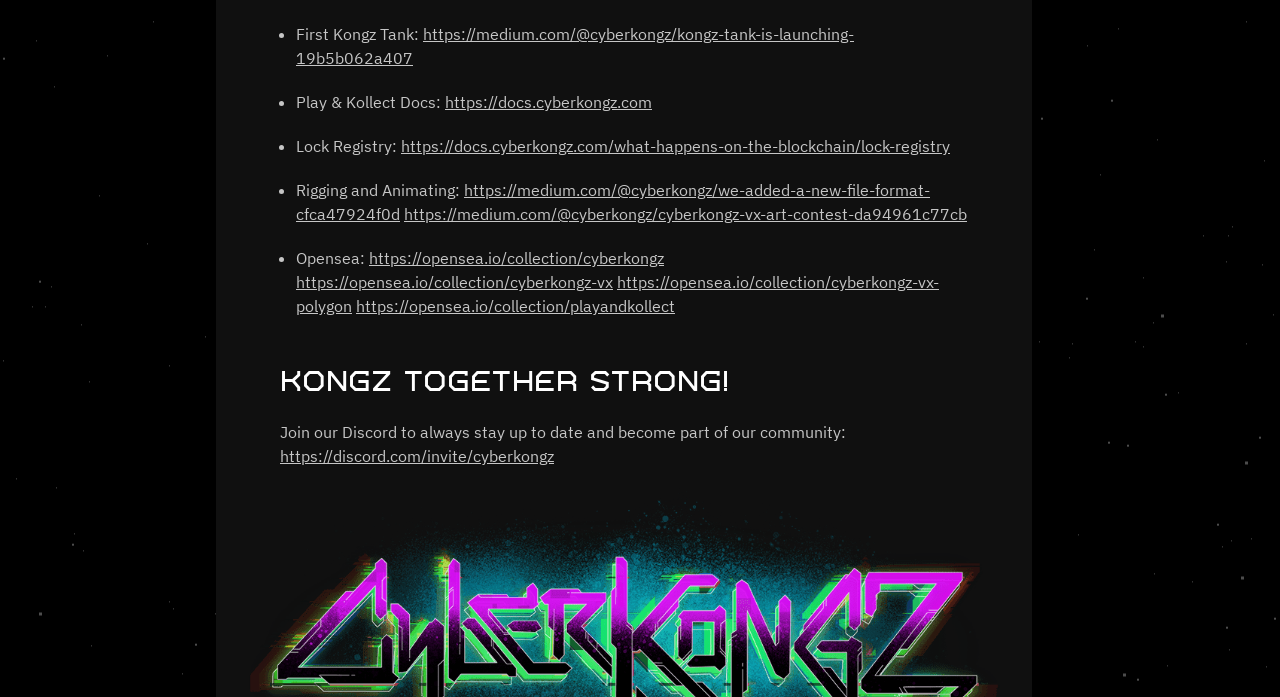Determine the bounding box coordinates for the region that must be clicked to execute the following instruction: "Visit the Kongz Tank launch page".

[0.231, 0.034, 0.667, 0.098]